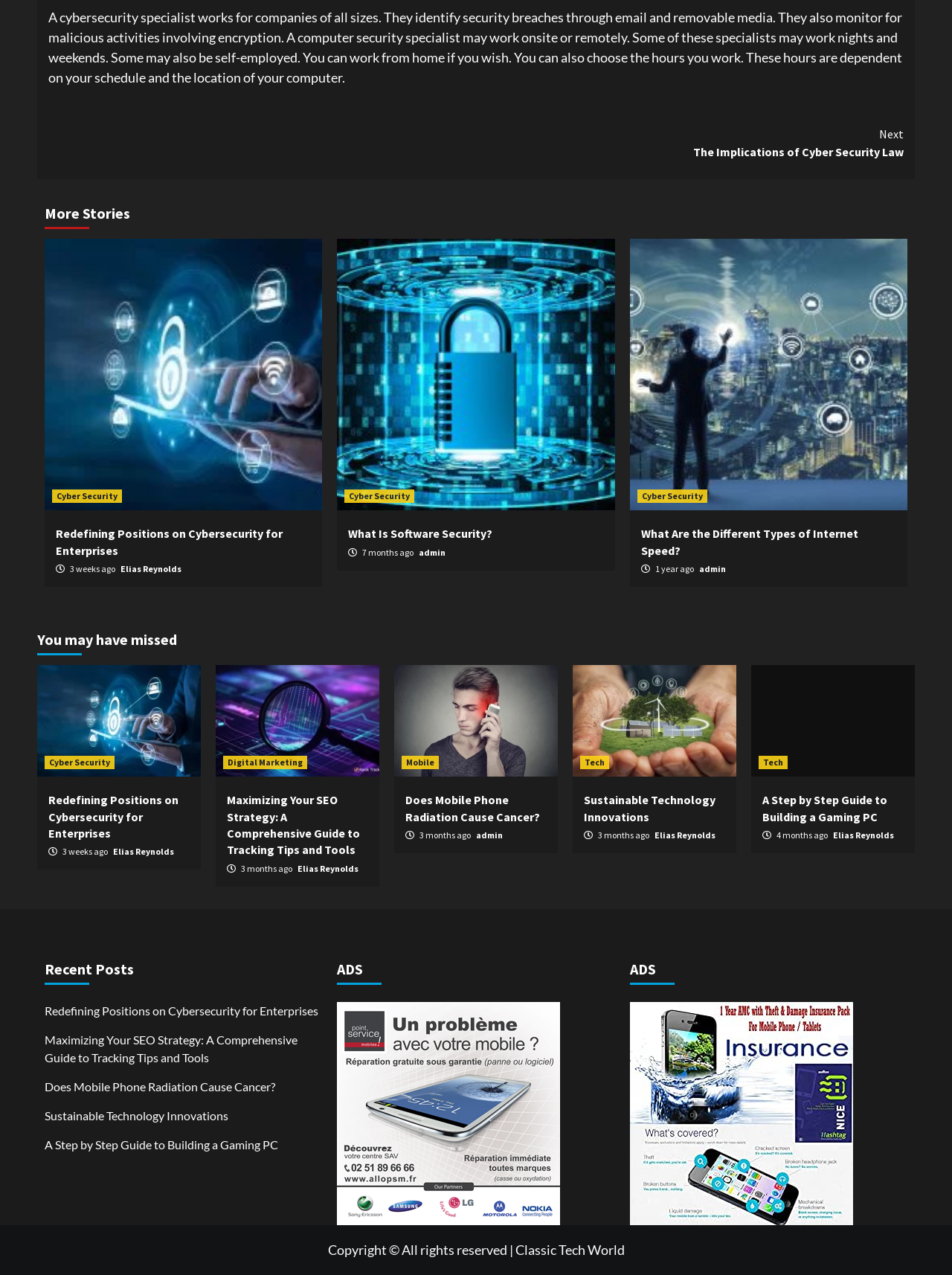Using the information from the screenshot, answer the following question thoroughly:
What is the topic of the first article?

The first article is about cybersecurity, which can be inferred from the text 'A cybersecurity specialist works for companies of all sizes...' in the StaticText element with ID 153.